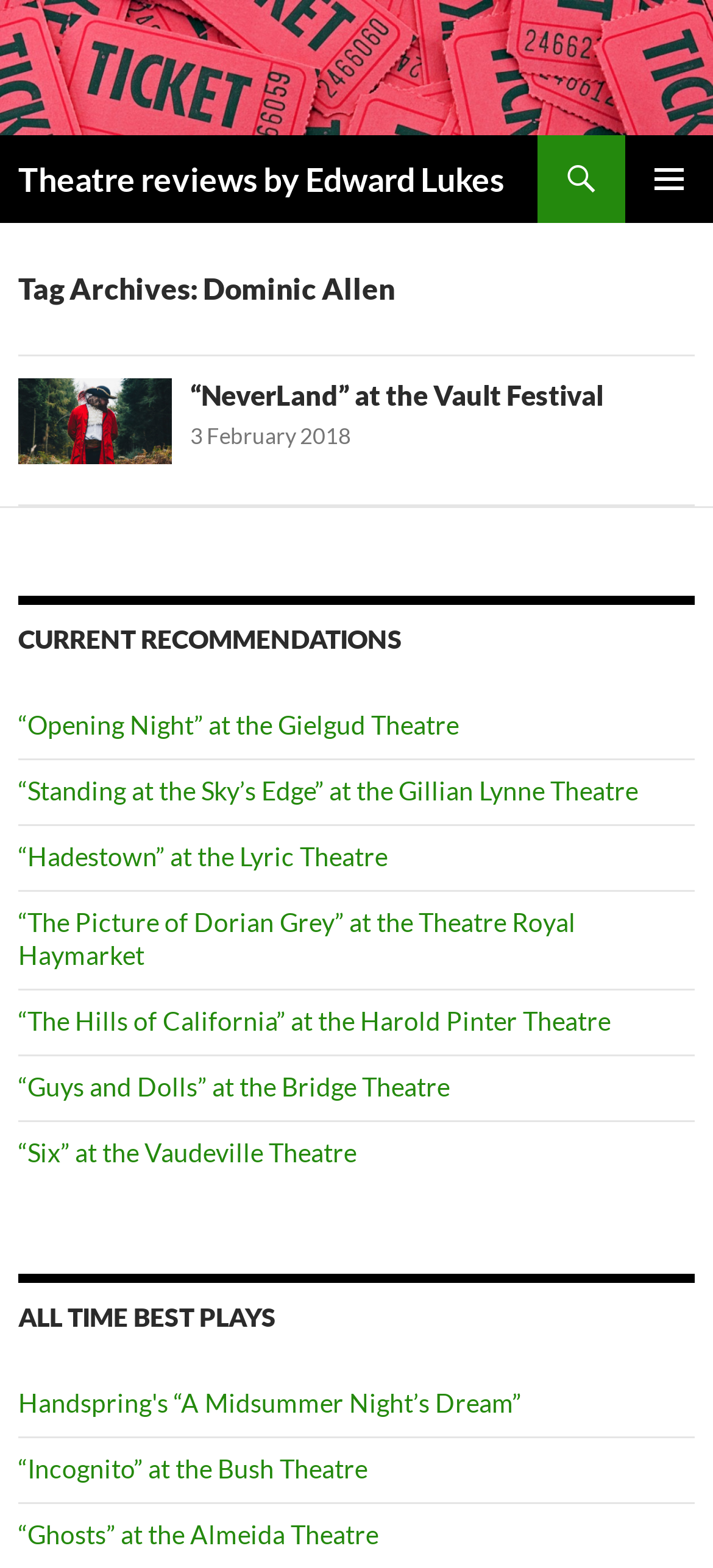Provide a thorough description of this webpage.

The webpage is an archive of theatre reviews by Edward Lukes, specifically focused on Dominic Allen. At the top, there is a logo image and a link to the main title "Theatre reviews by Edward Lukes". Below this, there is a heading with the same title, followed by a search link and a primary menu button on the right side.

The main content area is divided into sections. The first section has a heading "Tag Archives: Dominic Allen". Below this, there is an article section with a heading "“NeverLand” at the Vault Festival", which includes a link to the review and a timestamp "3 February 2018".

Further down, there is a section with a heading "CURRENT RECOMMENDATIONS", followed by a navigation menu with links to various theatre reviews, including "“Opening Night” at the Gielgud Theatre", "“Standing at the Sky’s Edge” at the Gillian Lynne Theatre", and several others.

Finally, there is a section with a heading "ALL TIME BEST PLAYS", which includes links to reviews of notable plays, such as "Handspring's “A Midsummer Night’s Dream”", "“Incognito” at the Bush Theatre", and "“Ghosts” at the Almeida Theatre".